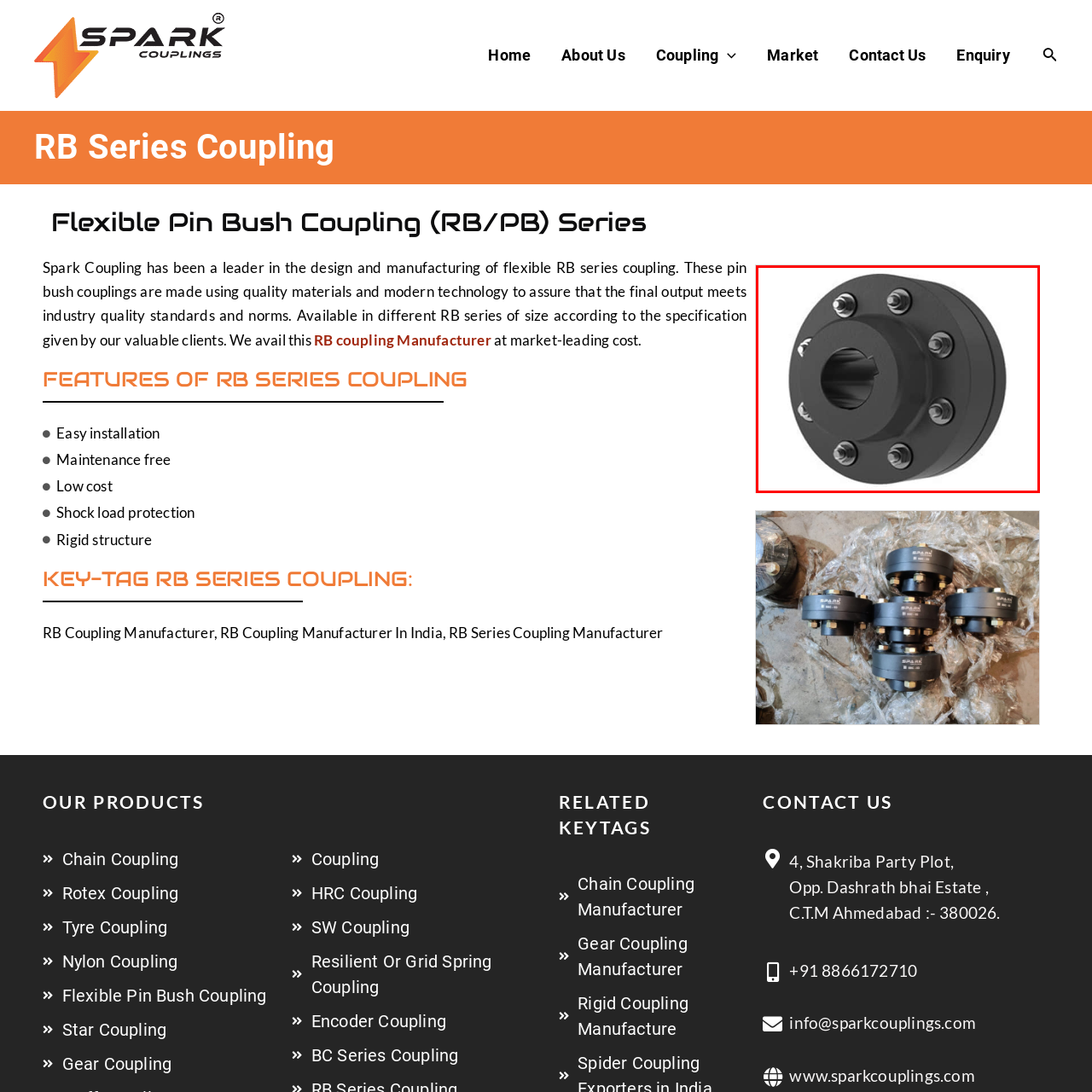What is the purpose of the bolts on the coupling? Observe the image within the red bounding box and give a one-word or short-phrase answer.

Secure attachment